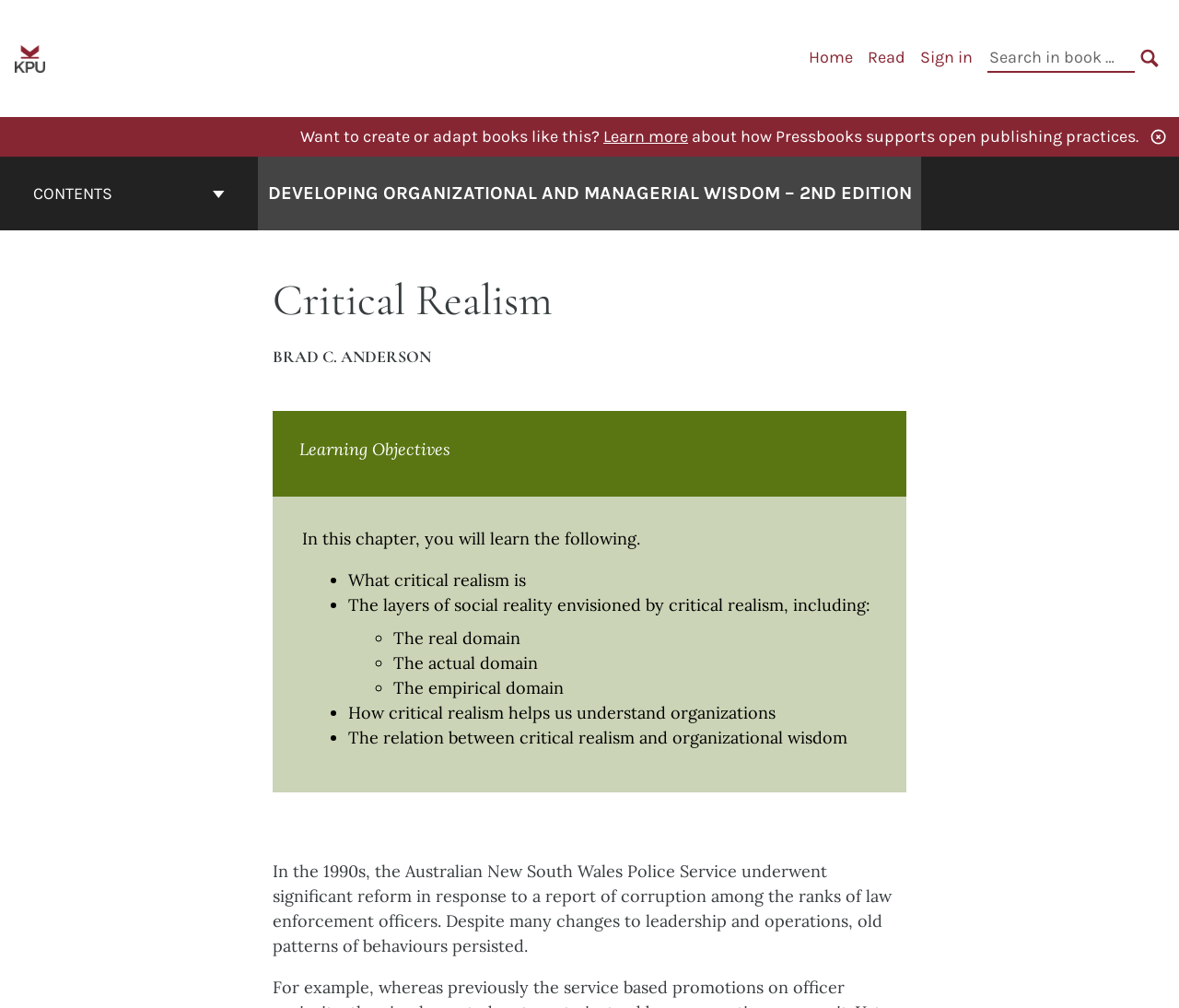Find the bounding box coordinates for the area that must be clicked to perform this action: "Search in book".

[0.838, 0.044, 0.962, 0.072]